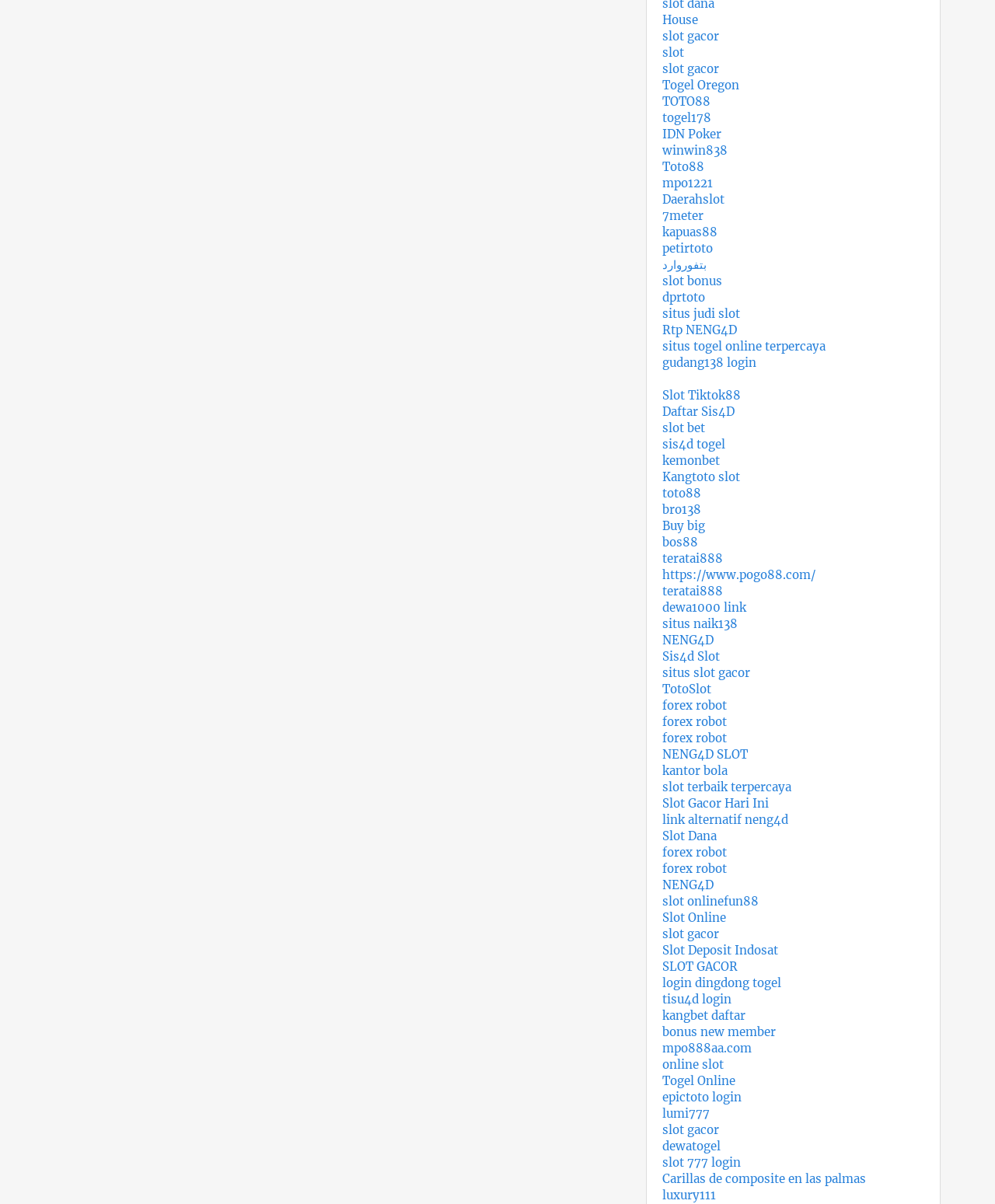Please determine the bounding box coordinates of the element's region to click in order to carry out the following instruction: "Visit 'Togel Oregon'". The coordinates should be four float numbers between 0 and 1, i.e., [left, top, right, bottom].

[0.665, 0.064, 0.743, 0.077]